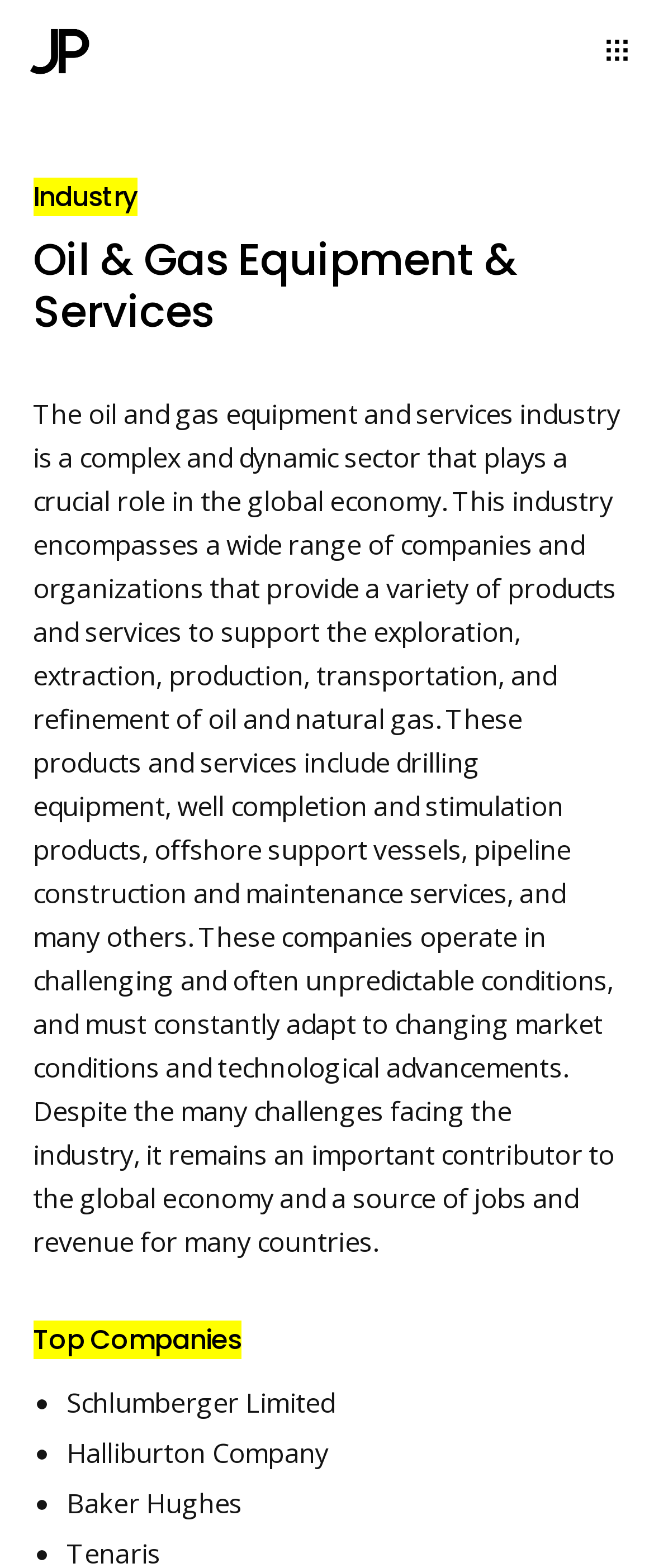What is the role of companies in the oil and gas industry?
Refer to the image and provide a concise answer in one word or phrase.

Provide products and services